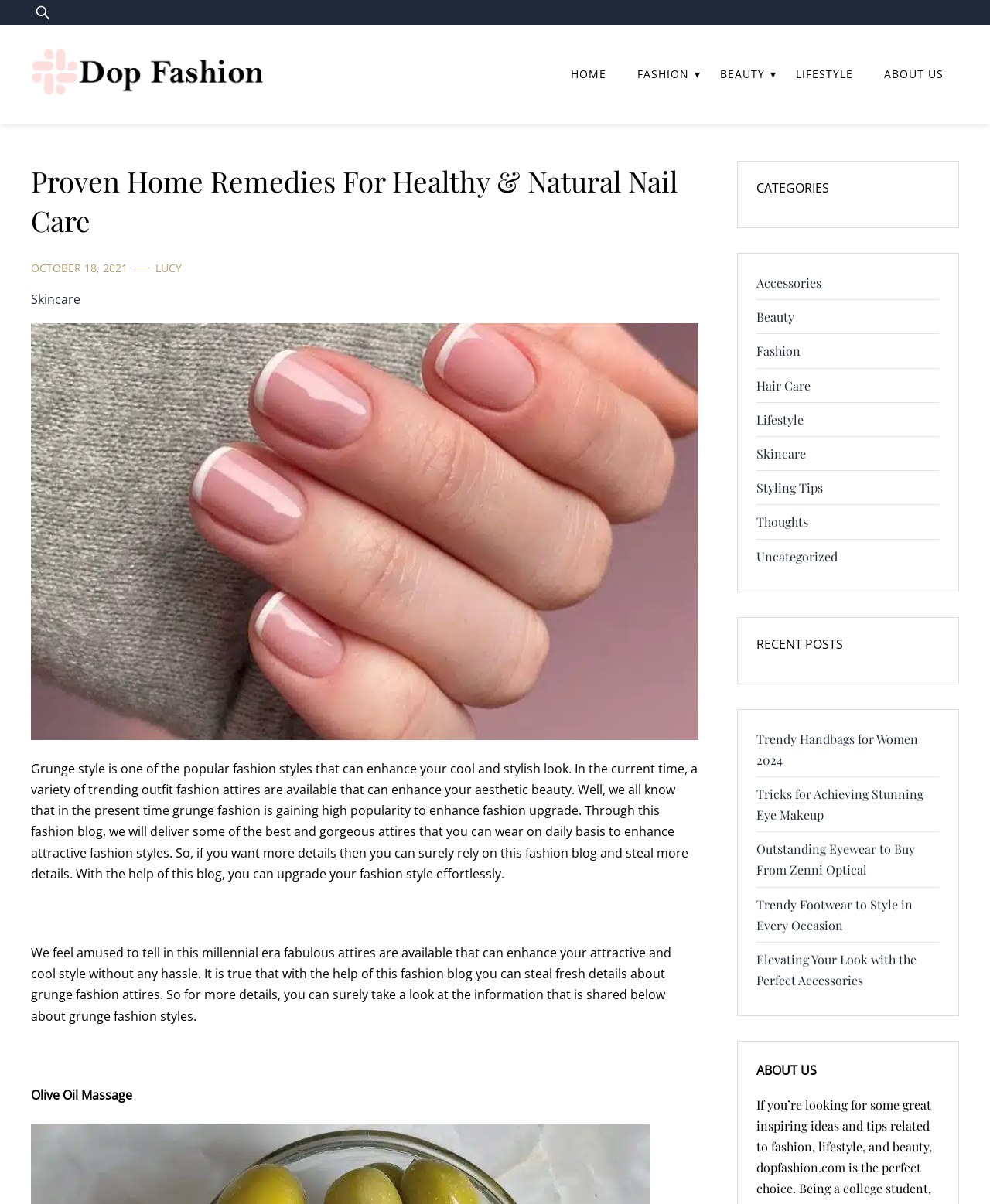Can you find the bounding box coordinates for the UI element given this description: "parent_node: Skip to content"? Provide the coordinates as four float numbers between 0 and 1: [left, top, right, bottom].

[0.031, 0.646, 0.375, 0.796]